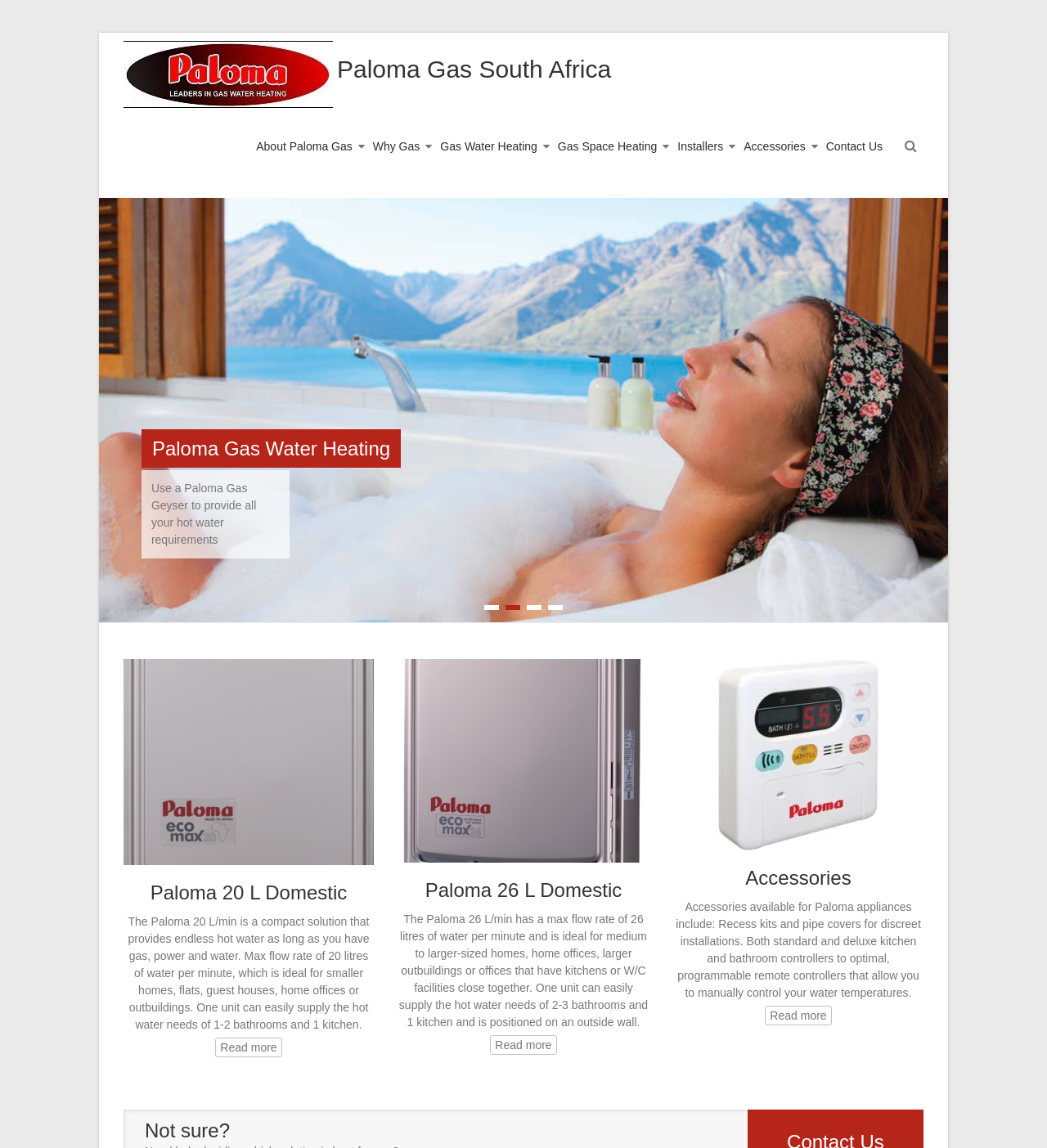Find the bounding box of the UI element described as: "About Paloma Gas". The bounding box coordinates should be given as four float values between 0 and 1, i.e., [left, top, right, bottom].

[0.245, 0.11, 0.337, 0.172]